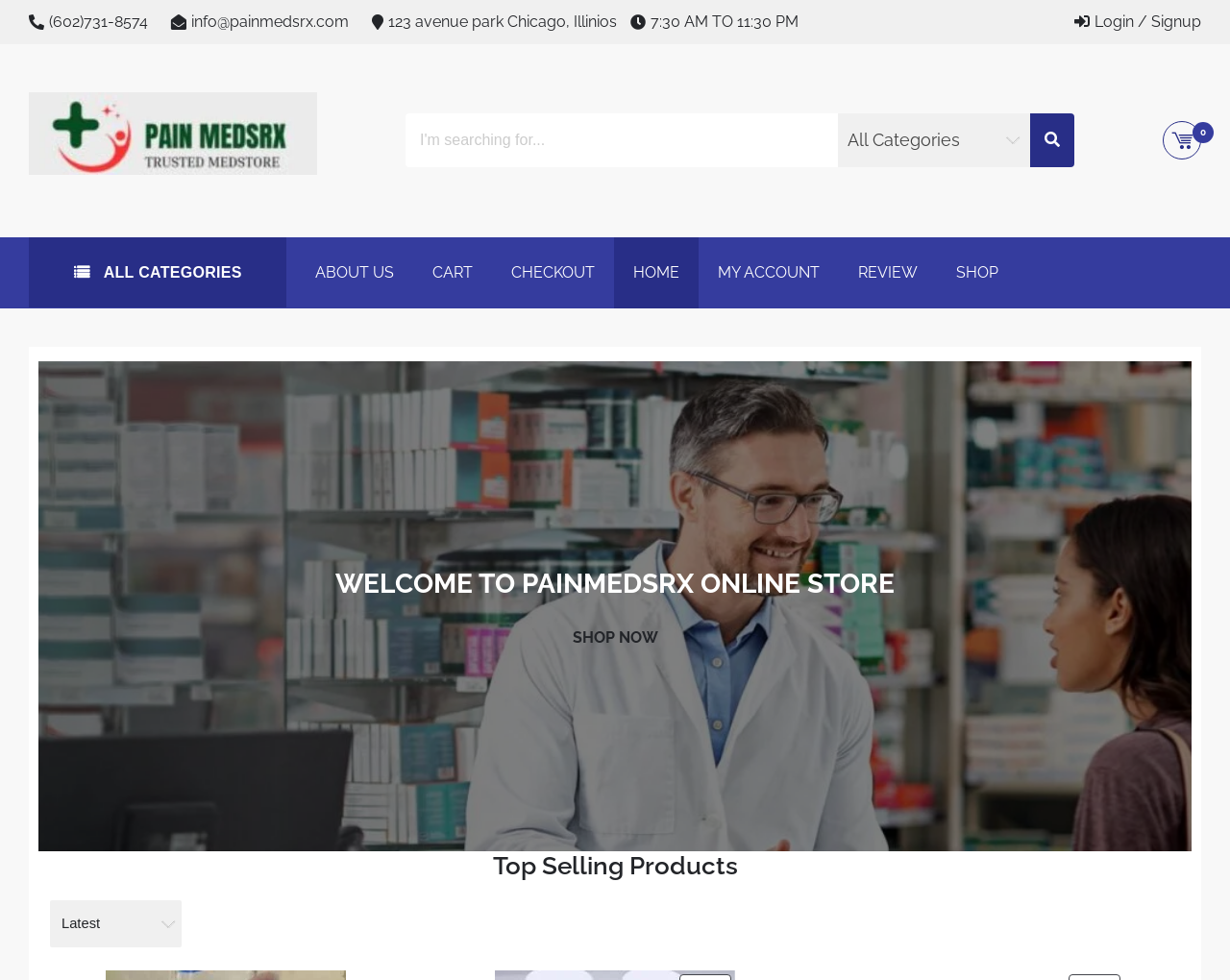Answer the question using only one word or a concise phrase: What is the name of the online store?

PainMedsRx